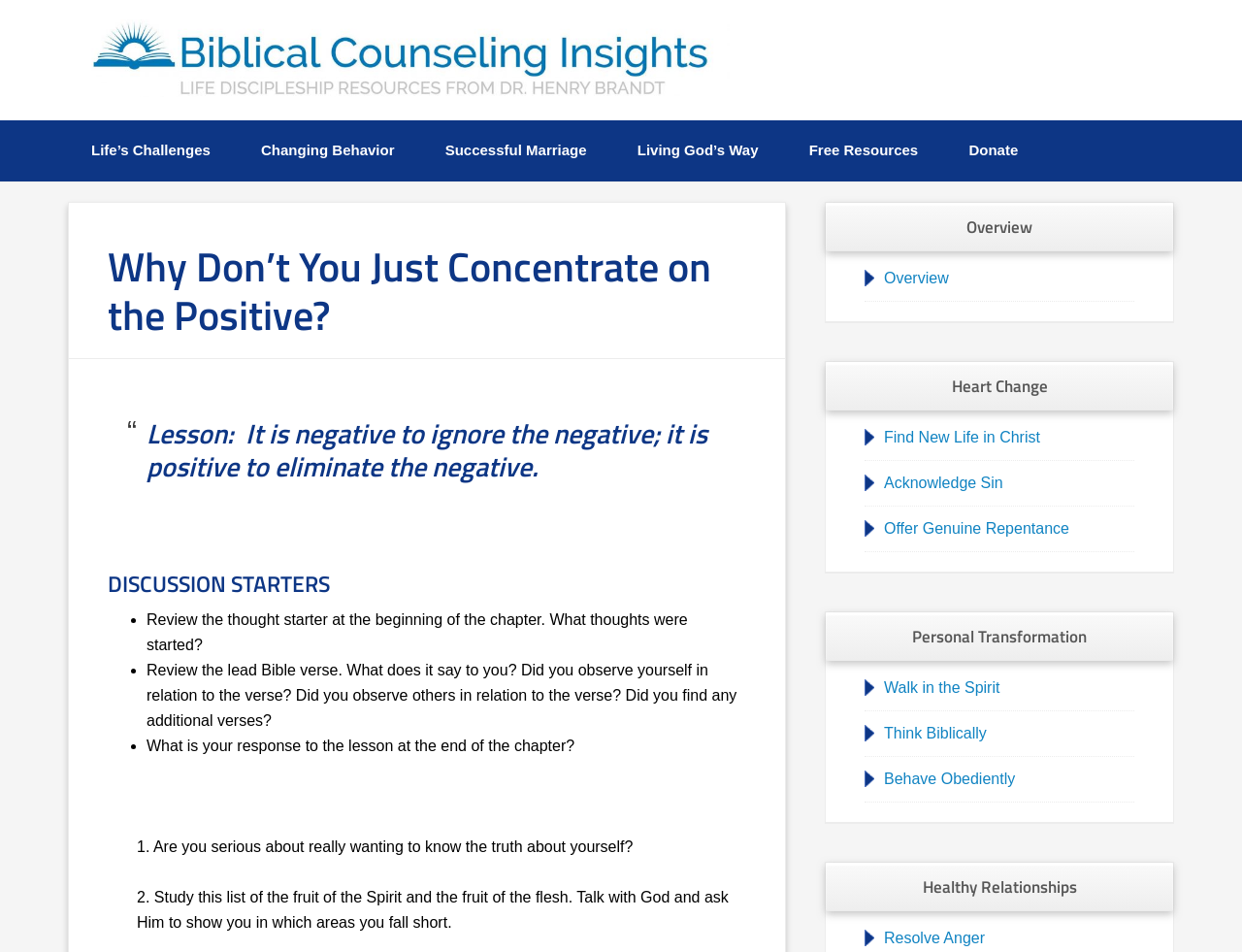Identify the bounding box coordinates of the section to be clicked to complete the task described by the following instruction: "Review the discussion starters". The coordinates should be four float numbers between 0 and 1, formatted as [left, top, right, bottom].

[0.087, 0.601, 0.601, 0.628]